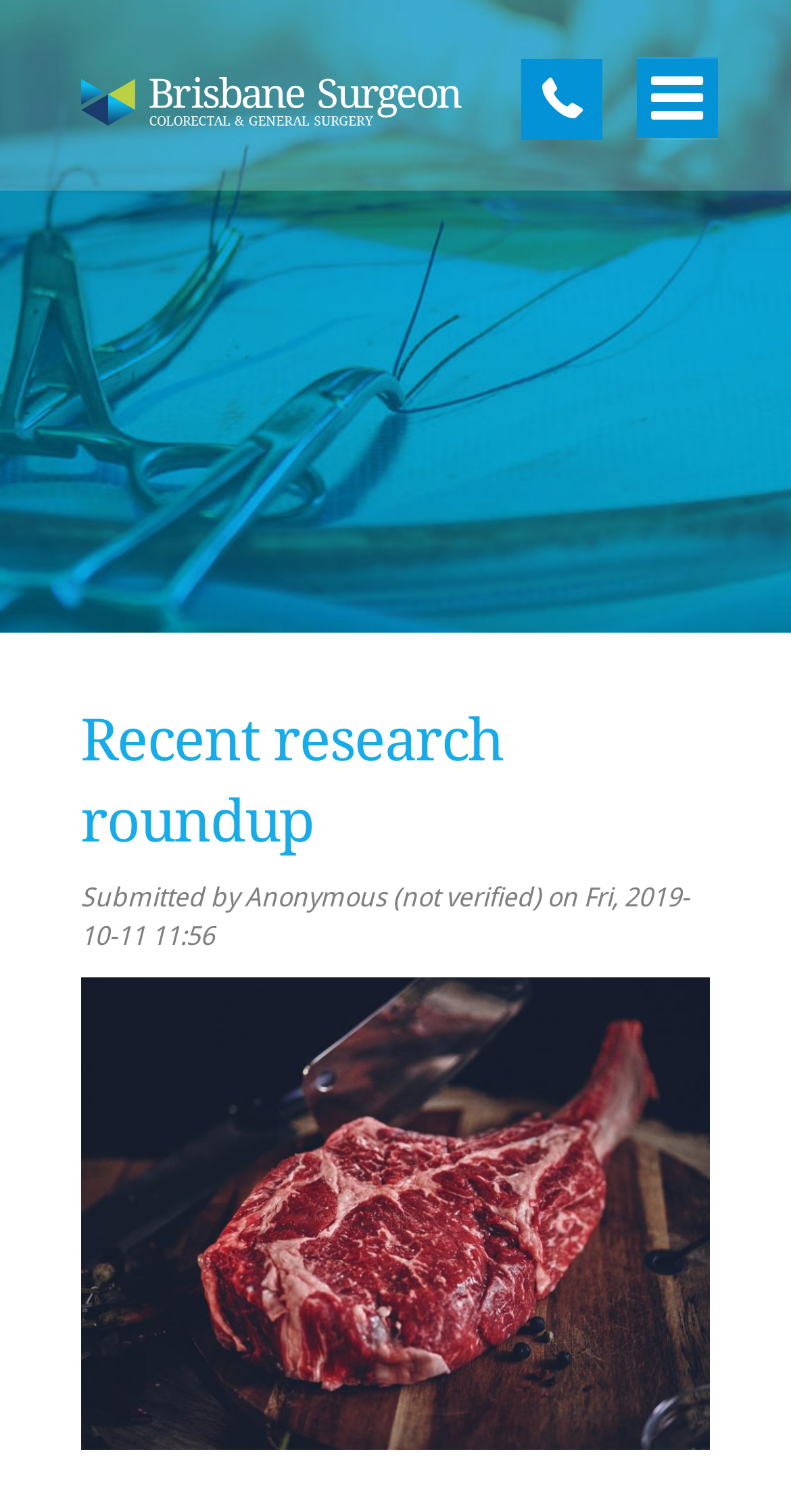What is the main navigation menu?
Based on the image content, provide your answer in one word or a short phrase.

HOME, ABOUT, OUR SERVICES, CONDITIONS, PROCEDURES, APPOINTMENTS, RESOURCES, NEWS, LOCATIONS, CONTACT